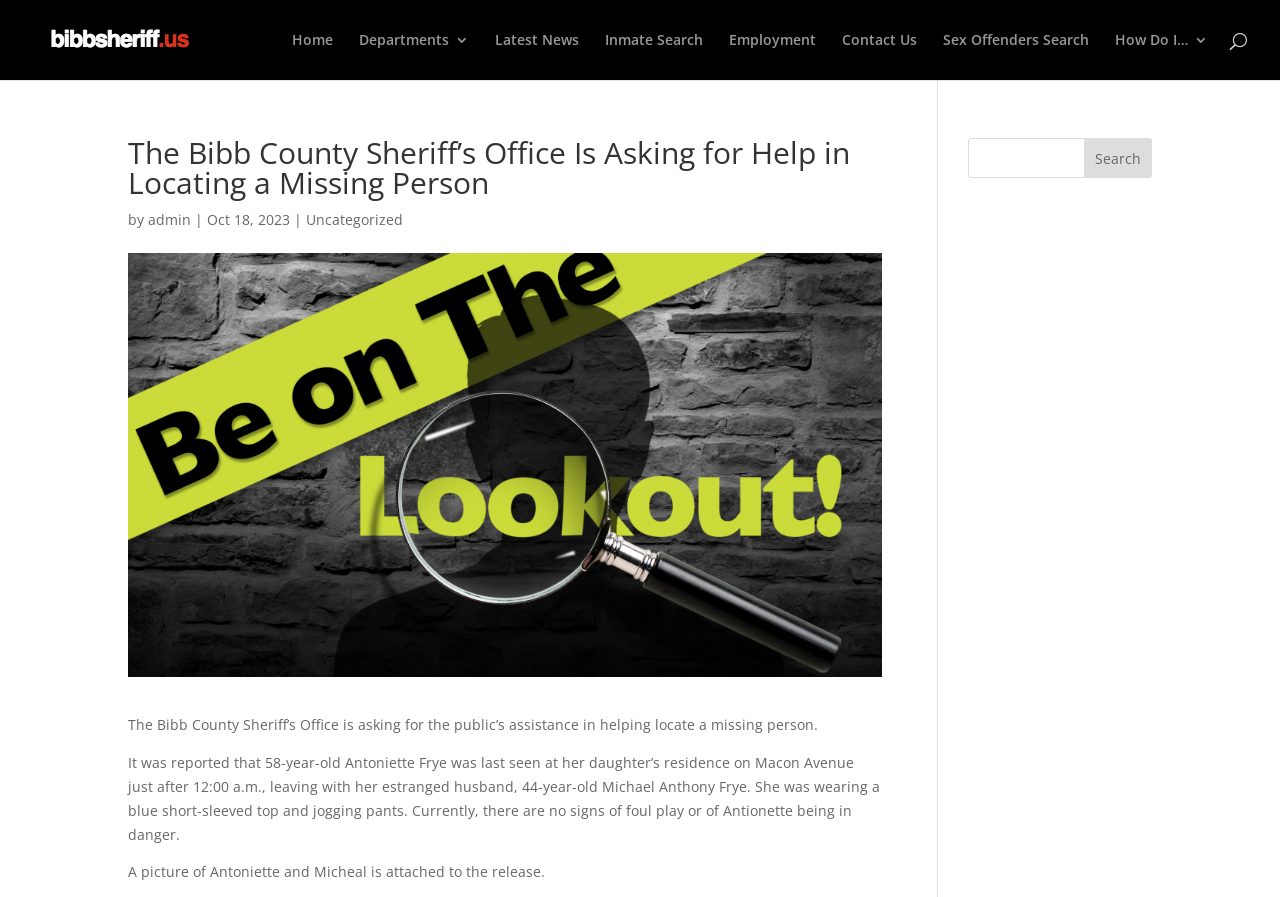Find the bounding box coordinates of the clickable area that will achieve the following instruction: "read latest news".

[0.387, 0.037, 0.452, 0.089]